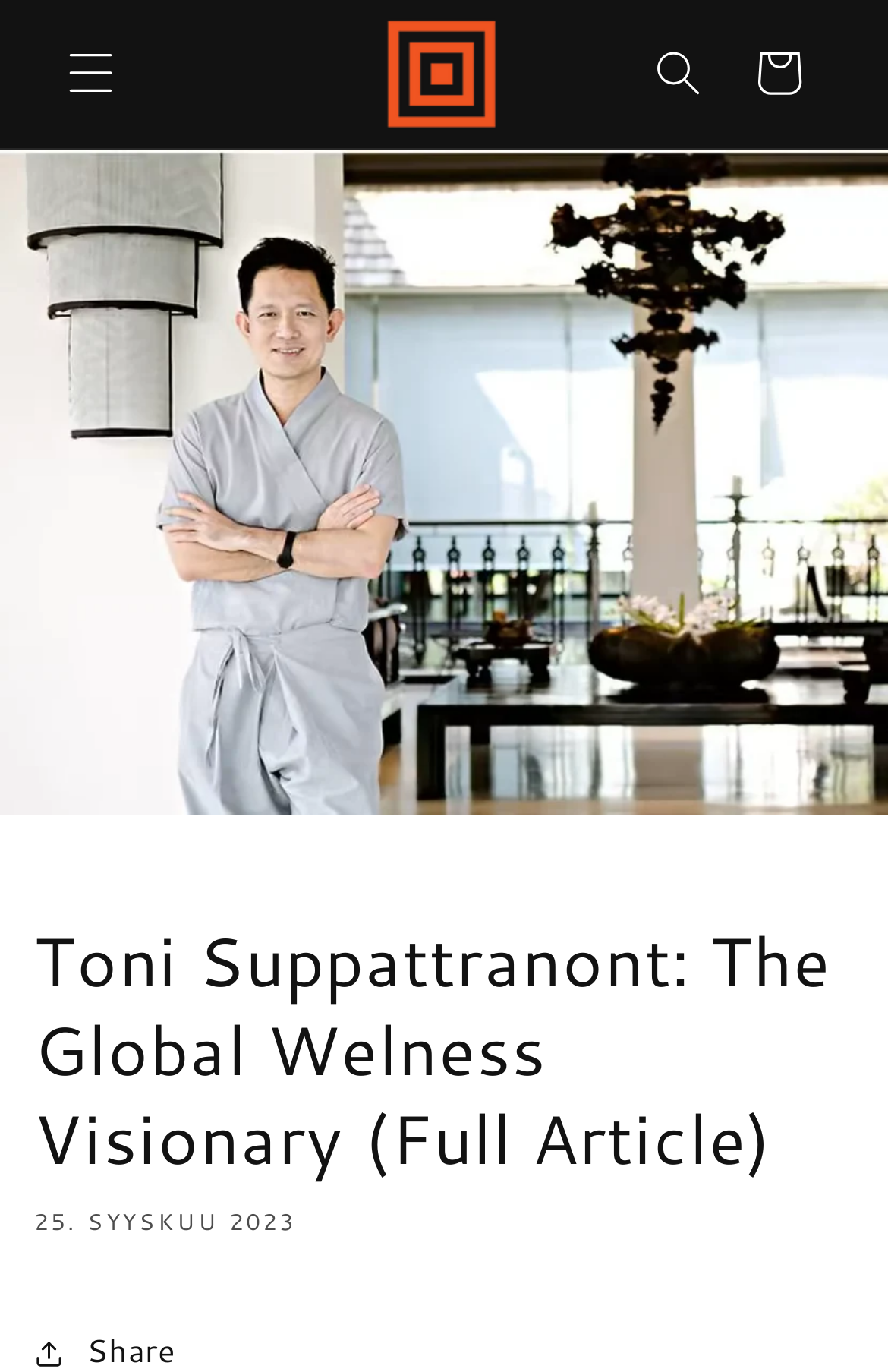What is the purpose of the 'Hae' button?
Provide a fully detailed and comprehensive answer to the question.

I found the answer by looking at the button element with the text 'Hae' which has a popup dialog, indicating that it is likely a search button.